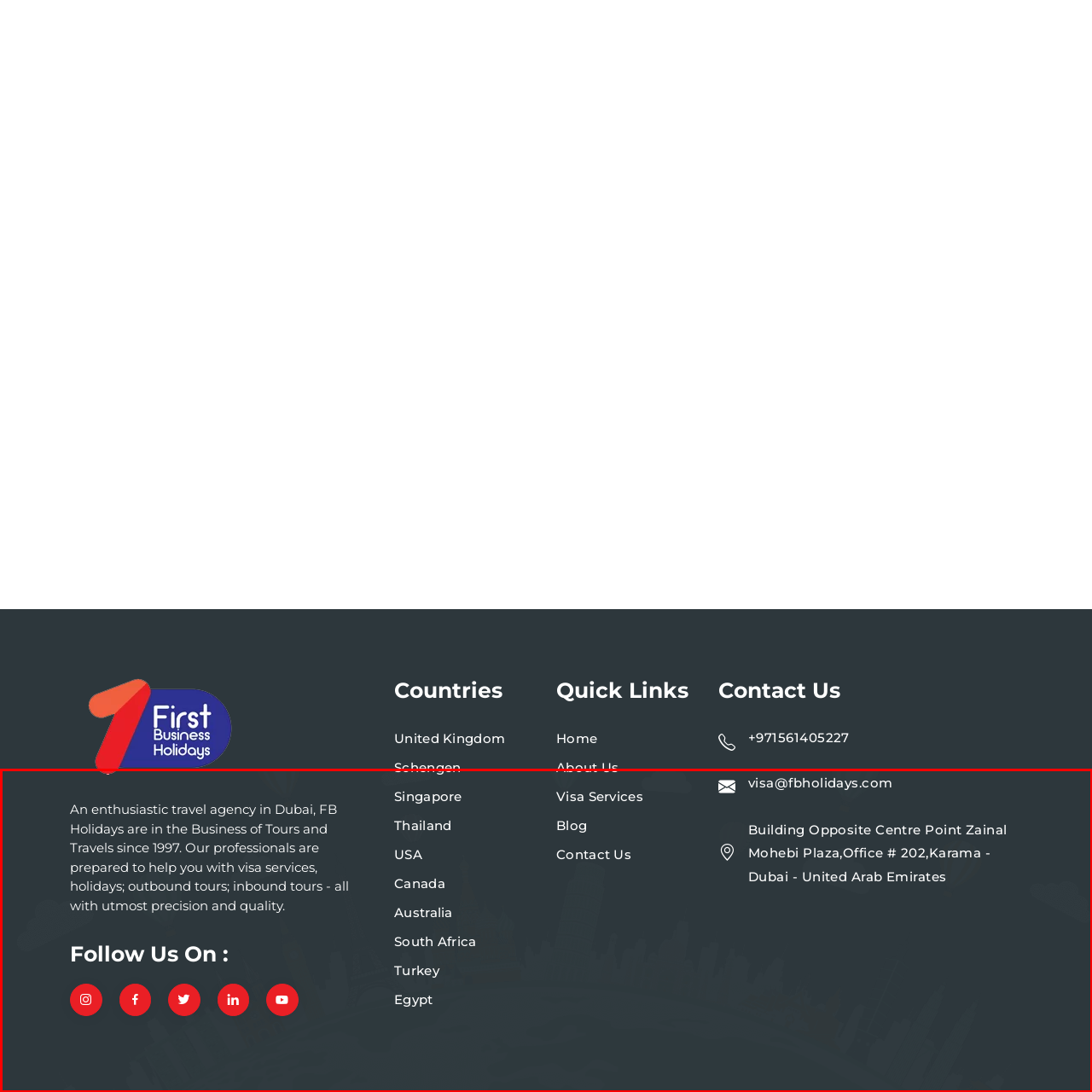What is the year FB Holidays started operating?
Check the image enclosed by the red bounding box and reply to the question using a single word or phrase.

1997